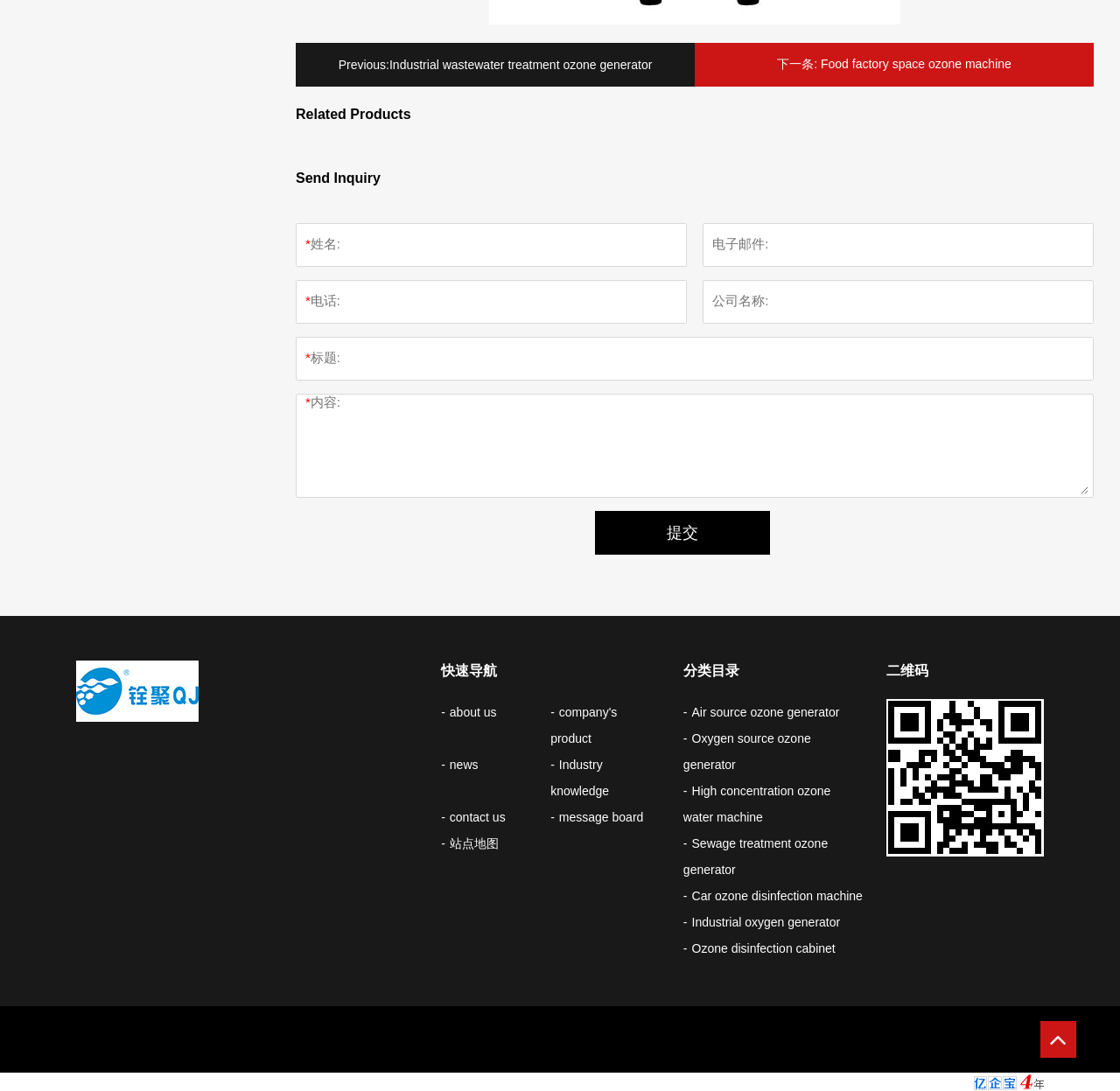Please identify the coordinates of the bounding box for the clickable region that will accomplish this instruction: "View entire thread".

None